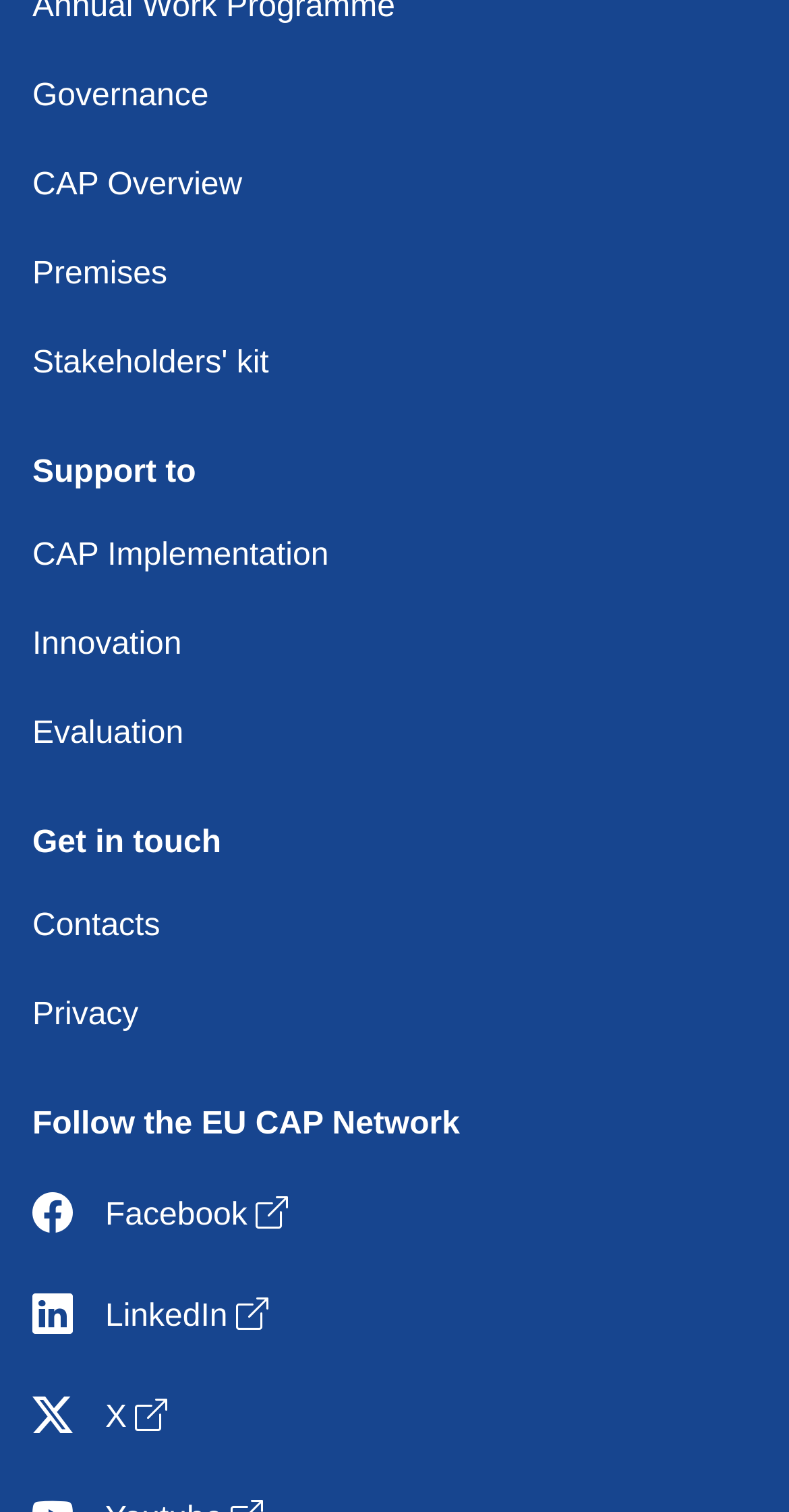Give a one-word or one-phrase response to the question:
What is the last link on the webpage?

X